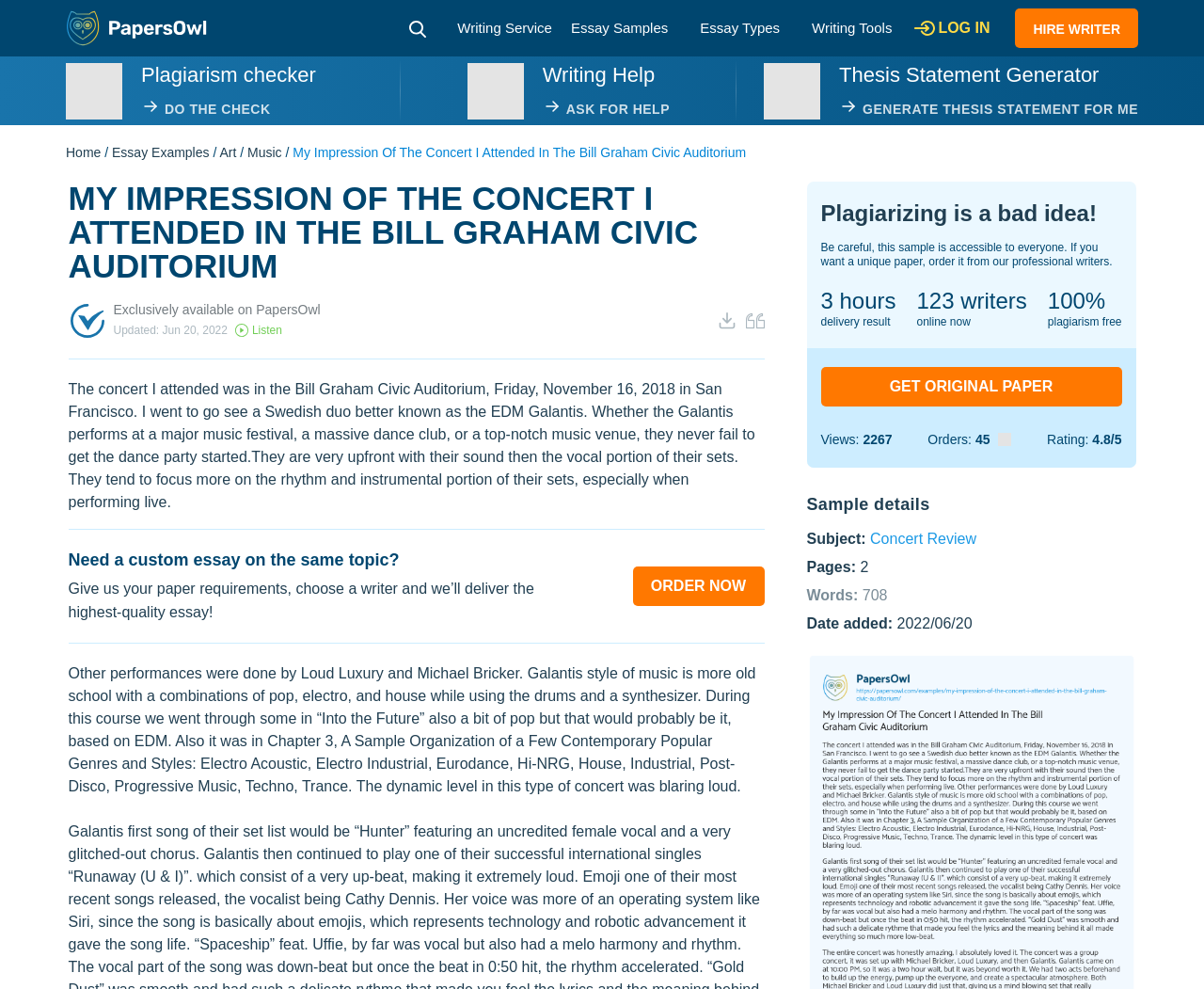Respond to the question below with a single word or phrase:
What is the date the essay was added?

2022/06/20